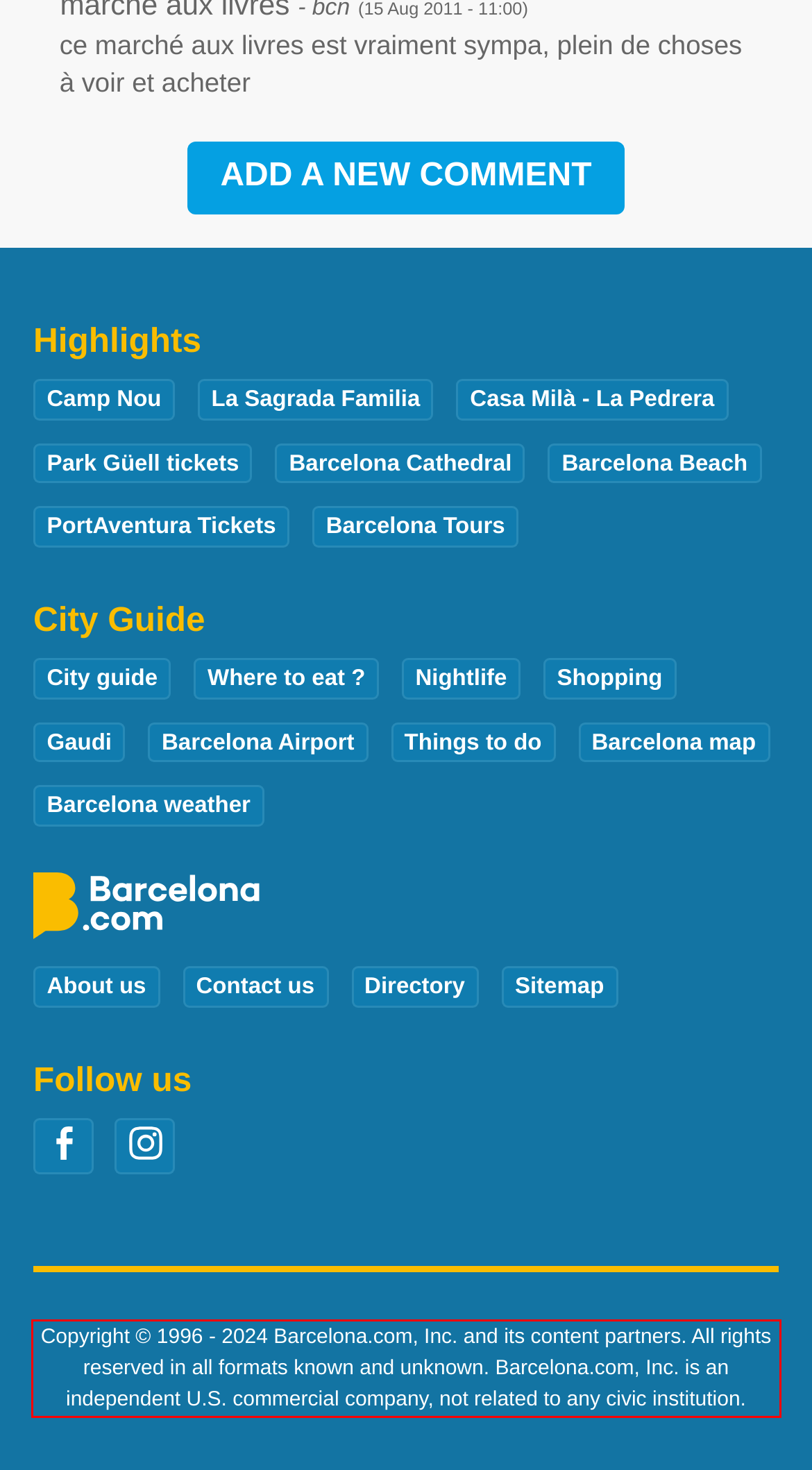You have a webpage screenshot with a red rectangle surrounding a UI element. Extract the text content from within this red bounding box.

Copyright © 1996 - 2024 Barcelona.com, Inc. and its content partners. All rights reserved in all formats known and unknown. Barcelona.com, Inc. is an independent U.S. commercial company, not related to any civic institution.